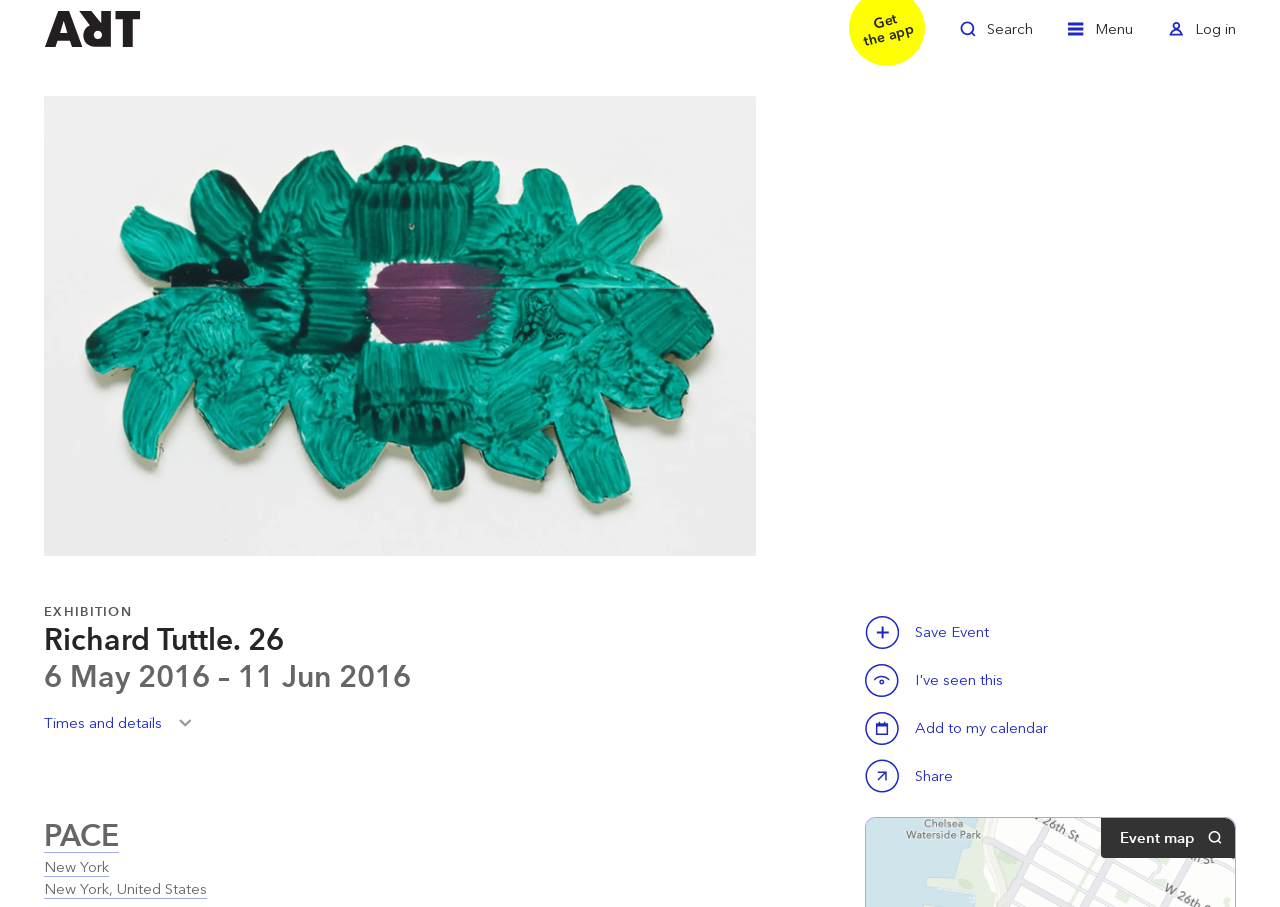What is the name of the artist featured in the exhibition?
Can you provide an in-depth and detailed response to the question?

The webpage has a heading 'Richard Tuttle. 26' which suggests that the exhibition is about the artist Richard Tuttle. This is further confirmed by the image with the alt text 'Richard Tuttle'.